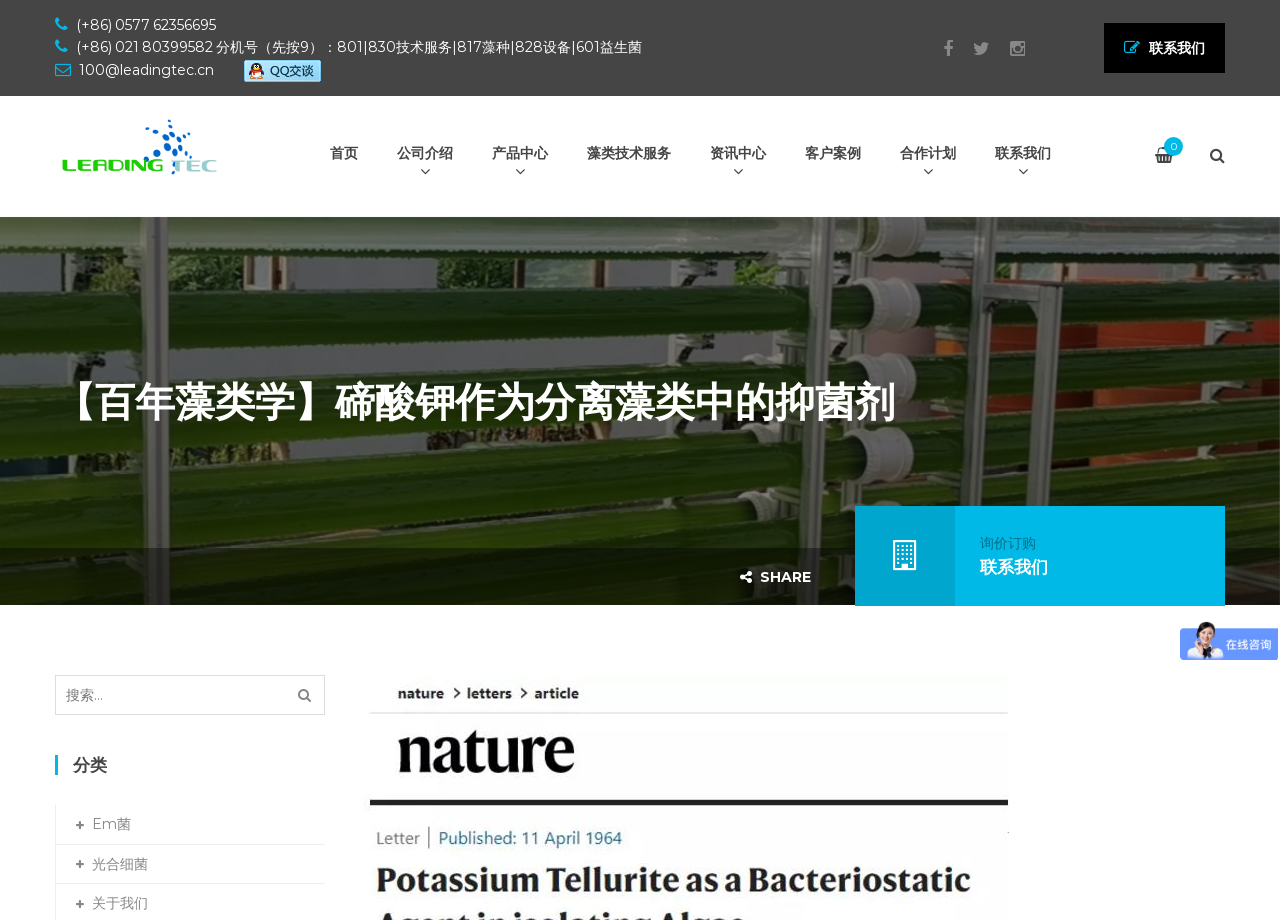What is the company name?
Provide a well-explained and detailed answer to the question.

The company name can be found on the top left corner of the webpage, where it is written in Chinese characters. It is also a clickable link.